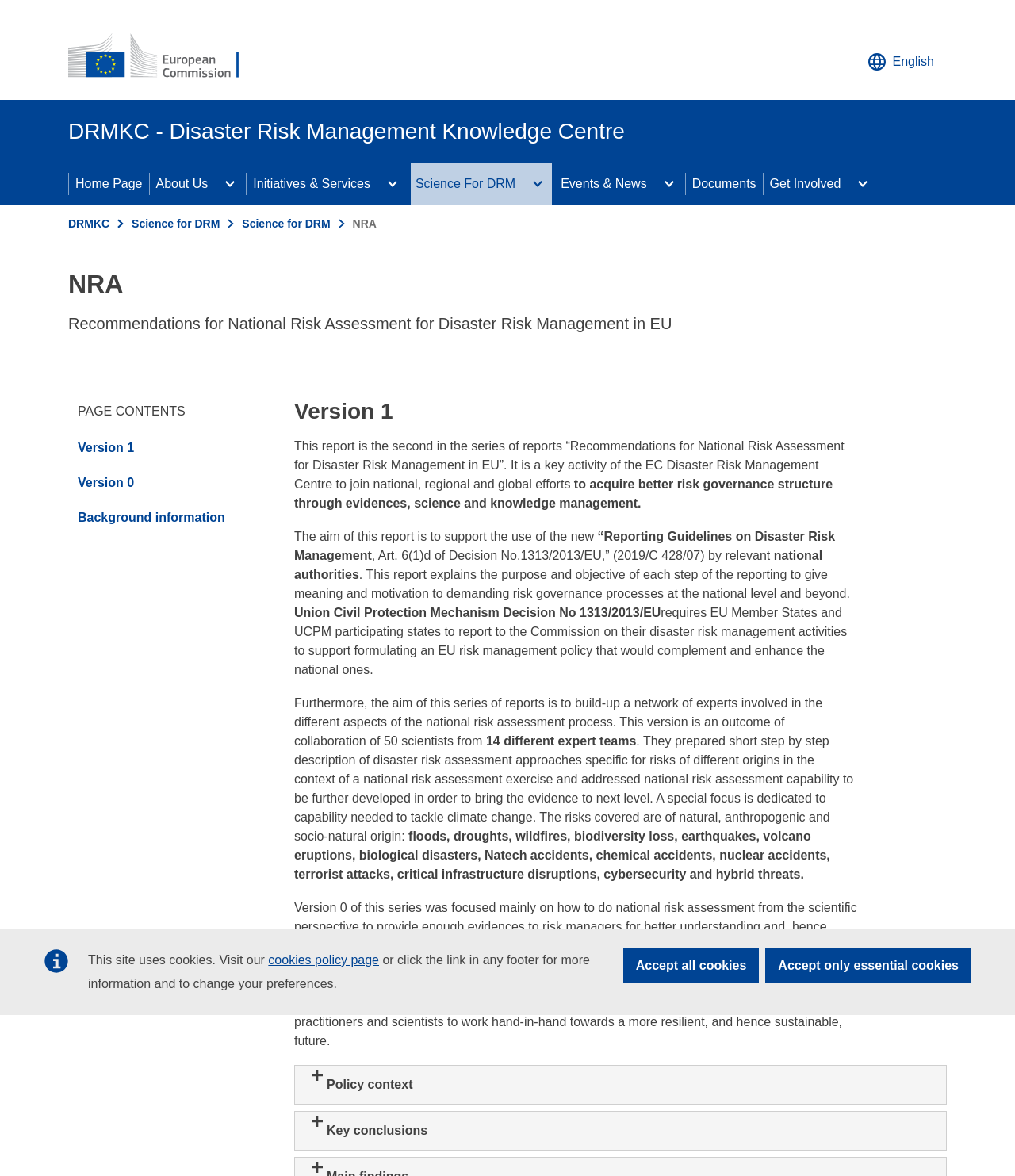Could you specify the bounding box coordinates for the clickable section to complete the following instruction: "Visit the homepage"?

None